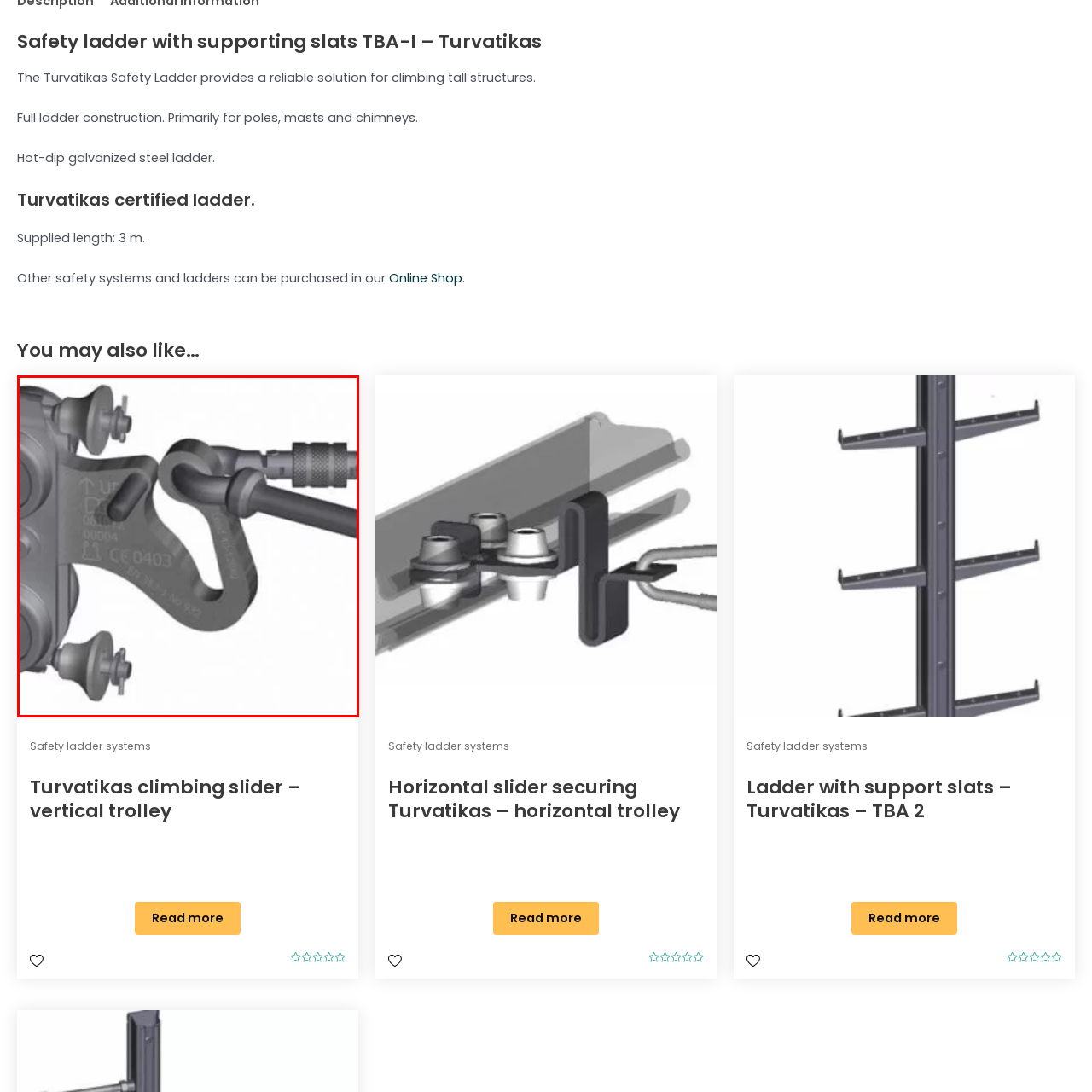What is the purpose of the Turvatikas climbing slider systems?
Check the image enclosed by the red bounding box and give your answer in one word or a short phrase.

Secure and reliable support